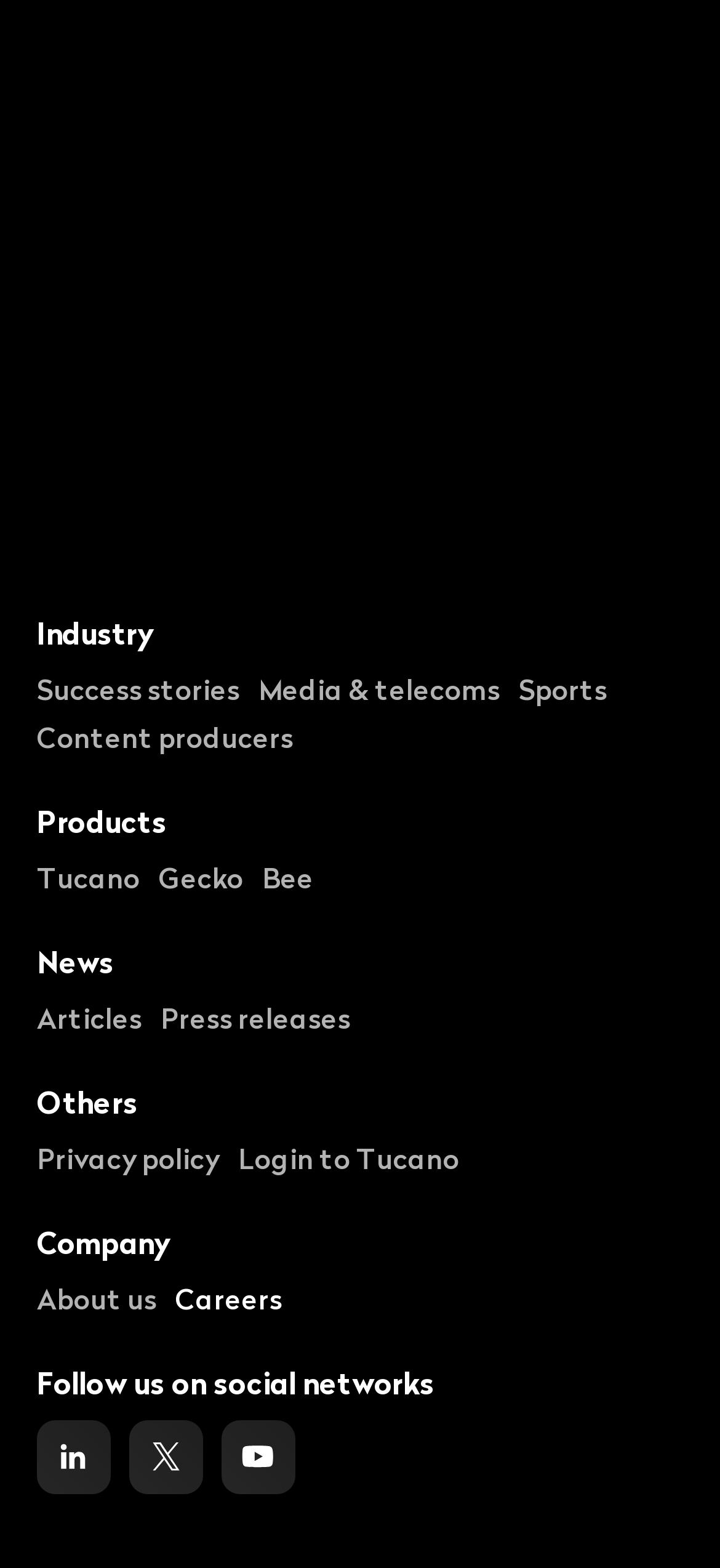What type of companies can benefit from the website's services?
Please provide a comprehensive answer based on the visual information in the image.

The website's services can benefit companies from the media, sports, and content producers industries, as indicated by the links 'Media & telecoms', 'Sports', and 'Content producers' under the 'Industry' section.